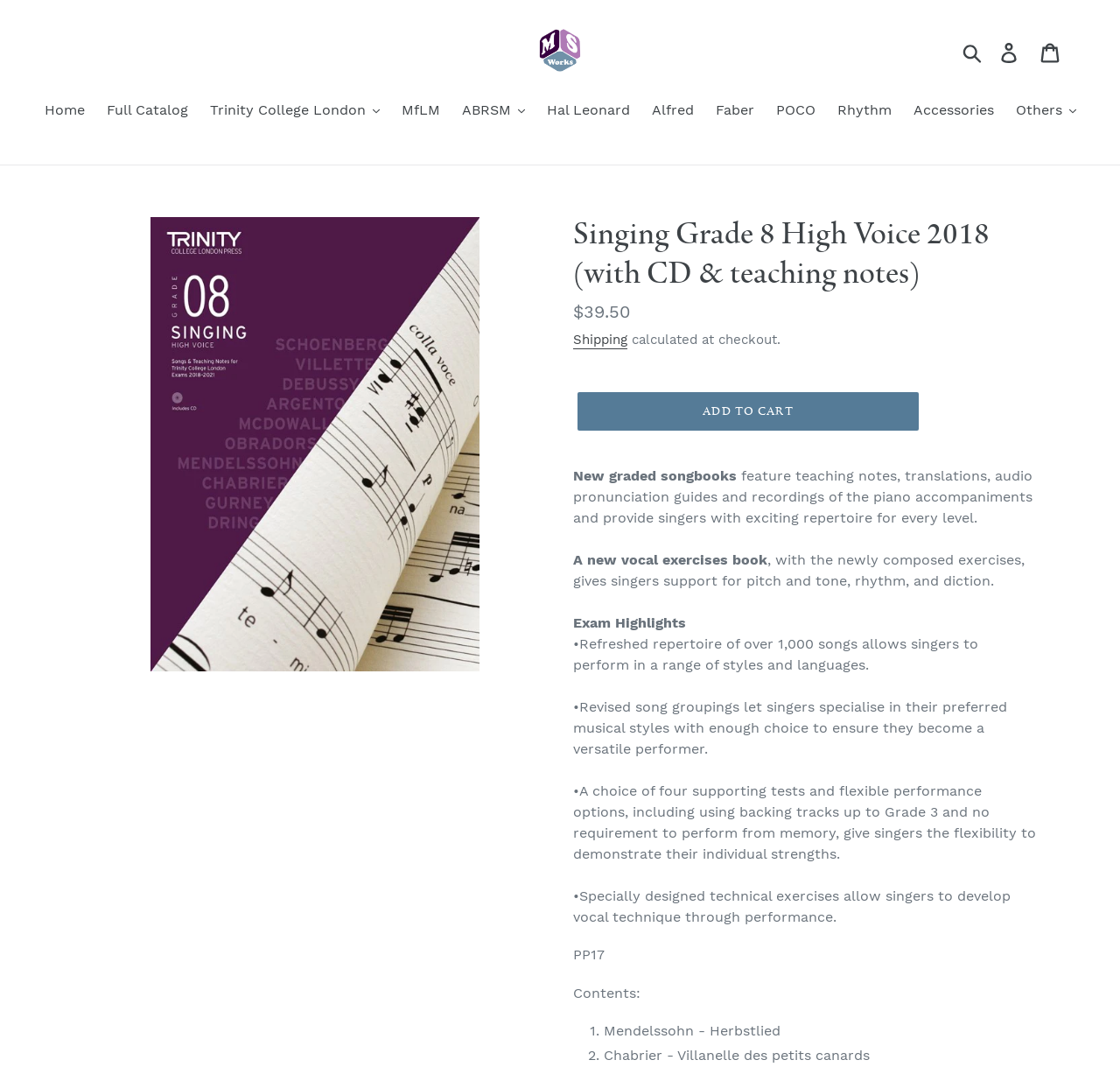Provide the bounding box coordinates of the UI element that matches the description: "MfLM".

[0.35, 0.094, 0.4, 0.116]